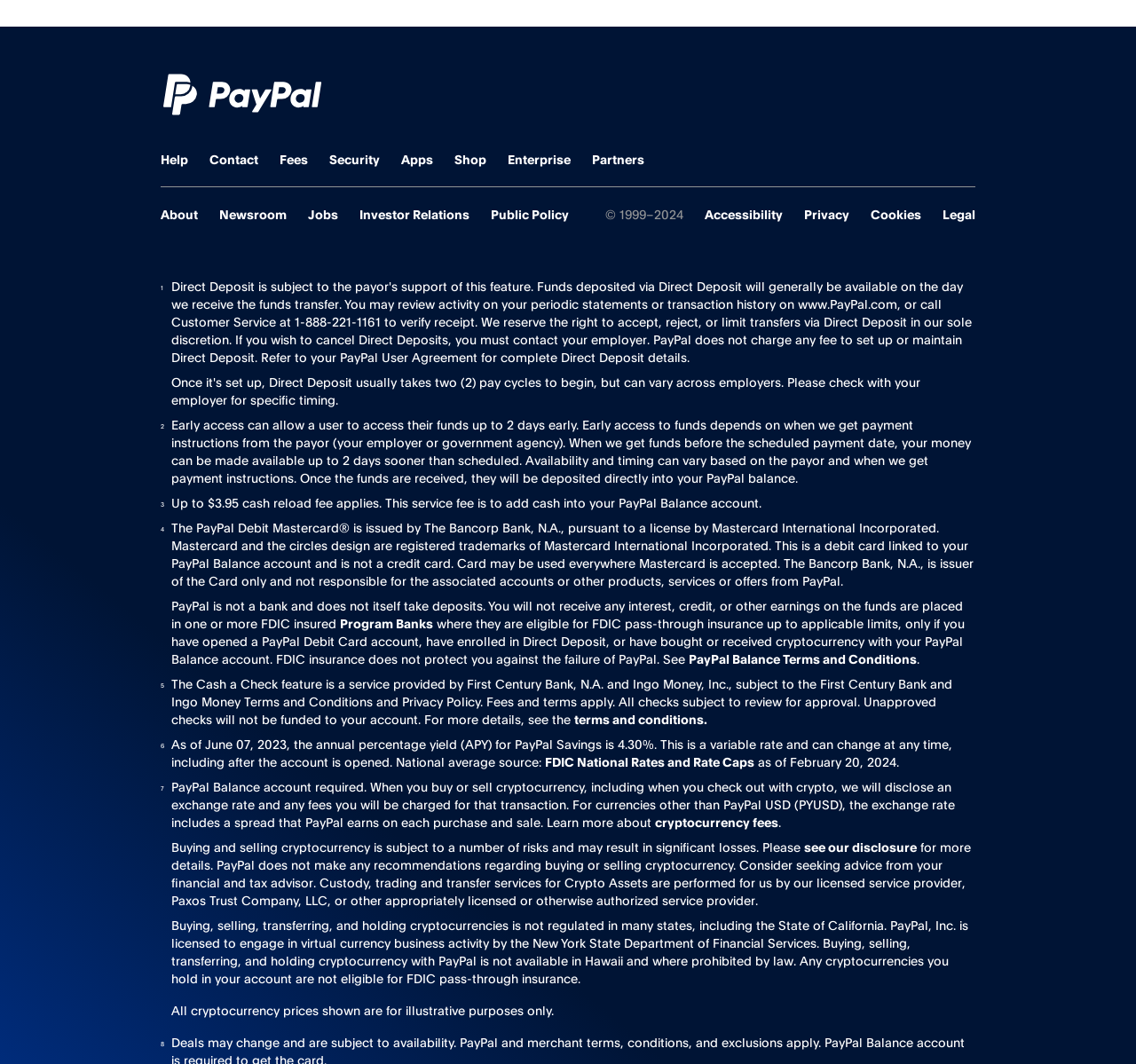Determine the bounding box coordinates for the area that needs to be clicked to fulfill this task: "Learn about cryptocurrency fees". The coordinates must be given as four float numbers between 0 and 1, i.e., [left, top, right, bottom].

[0.577, 0.787, 0.685, 0.801]